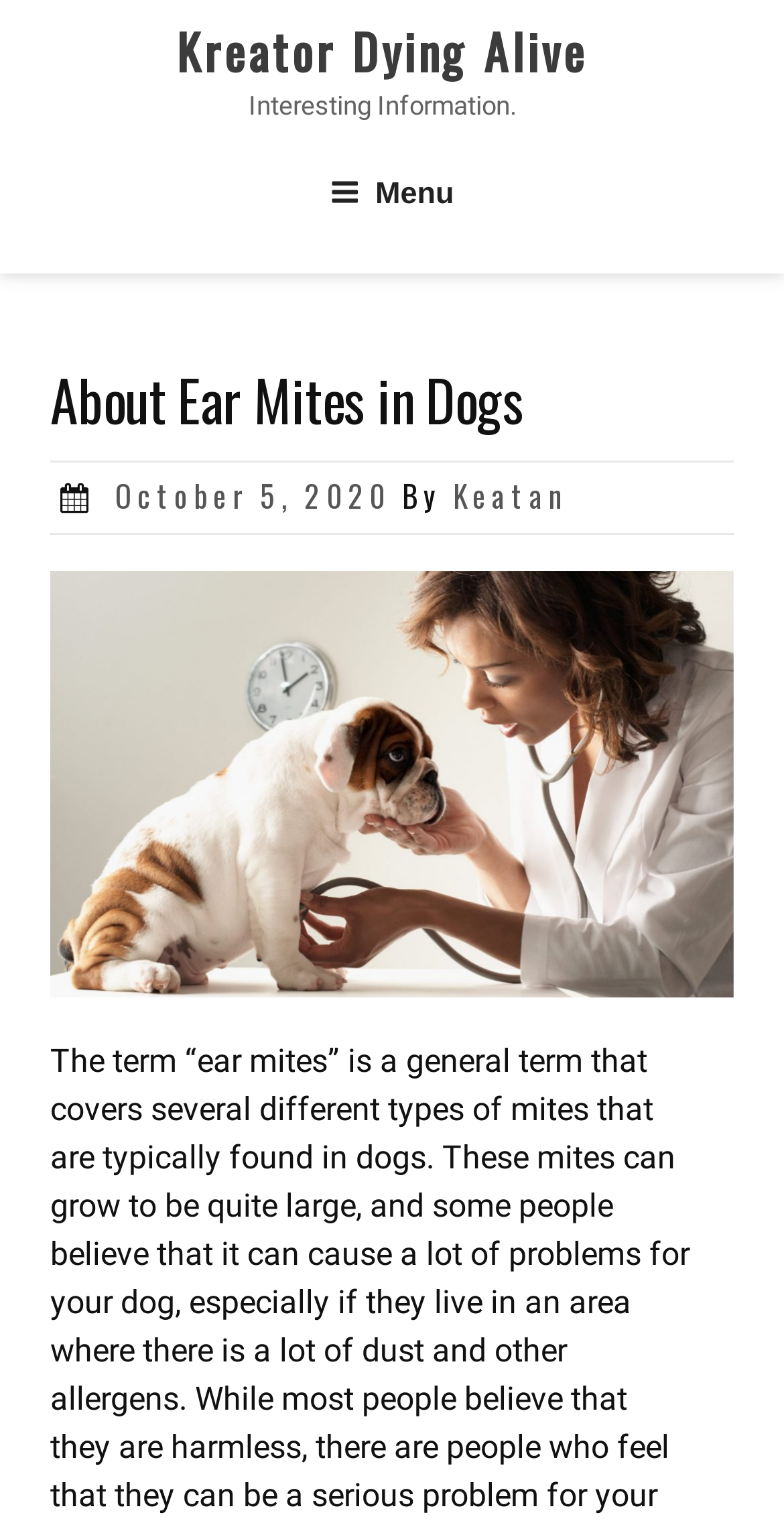Answer the question in a single word or phrase:
What is the date of the article?

October 5, 2020